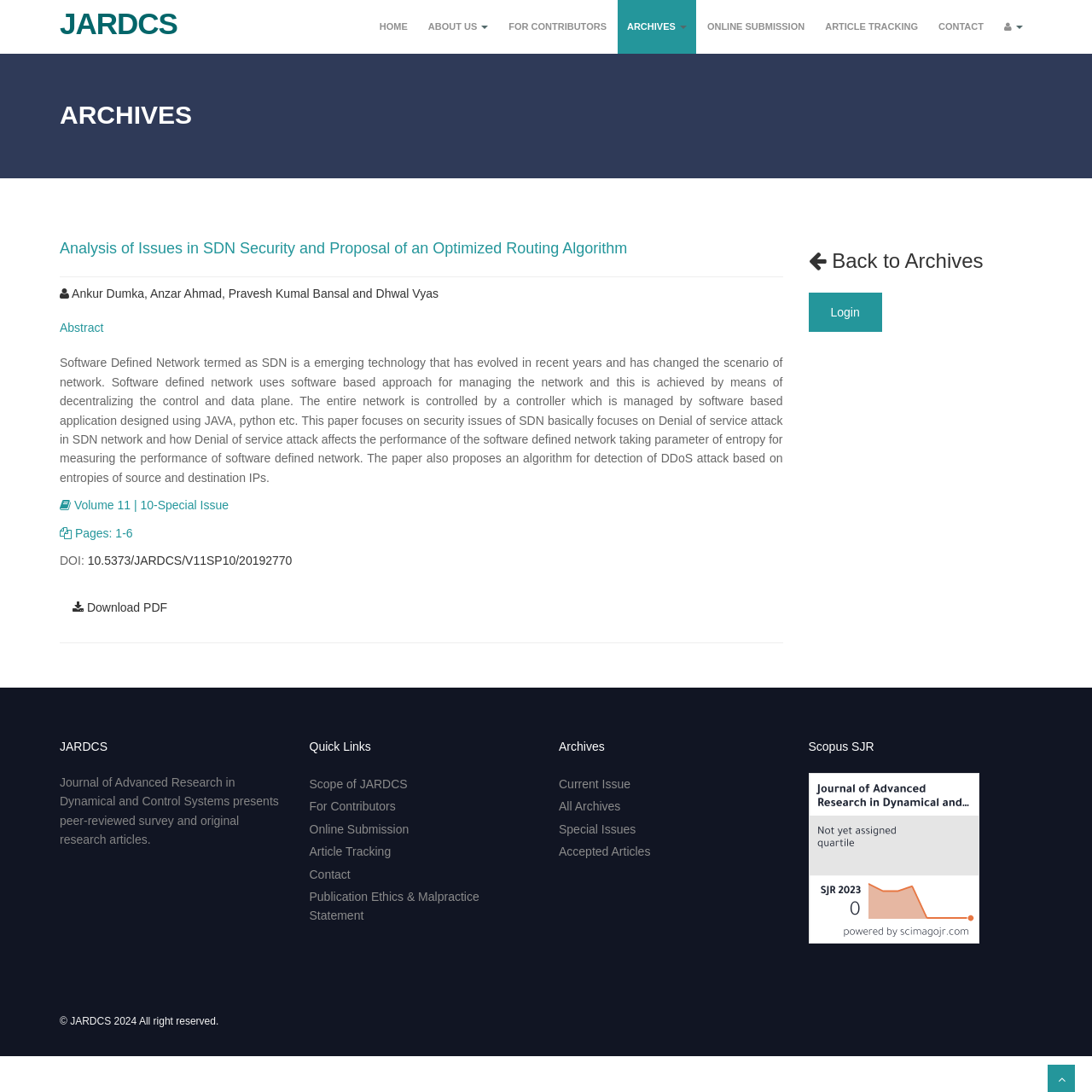Pinpoint the bounding box coordinates of the element you need to click to execute the following instruction: "View ARCHIVES". The bounding box should be represented by four float numbers between 0 and 1, in the format [left, top, right, bottom].

[0.055, 0.088, 0.945, 0.122]